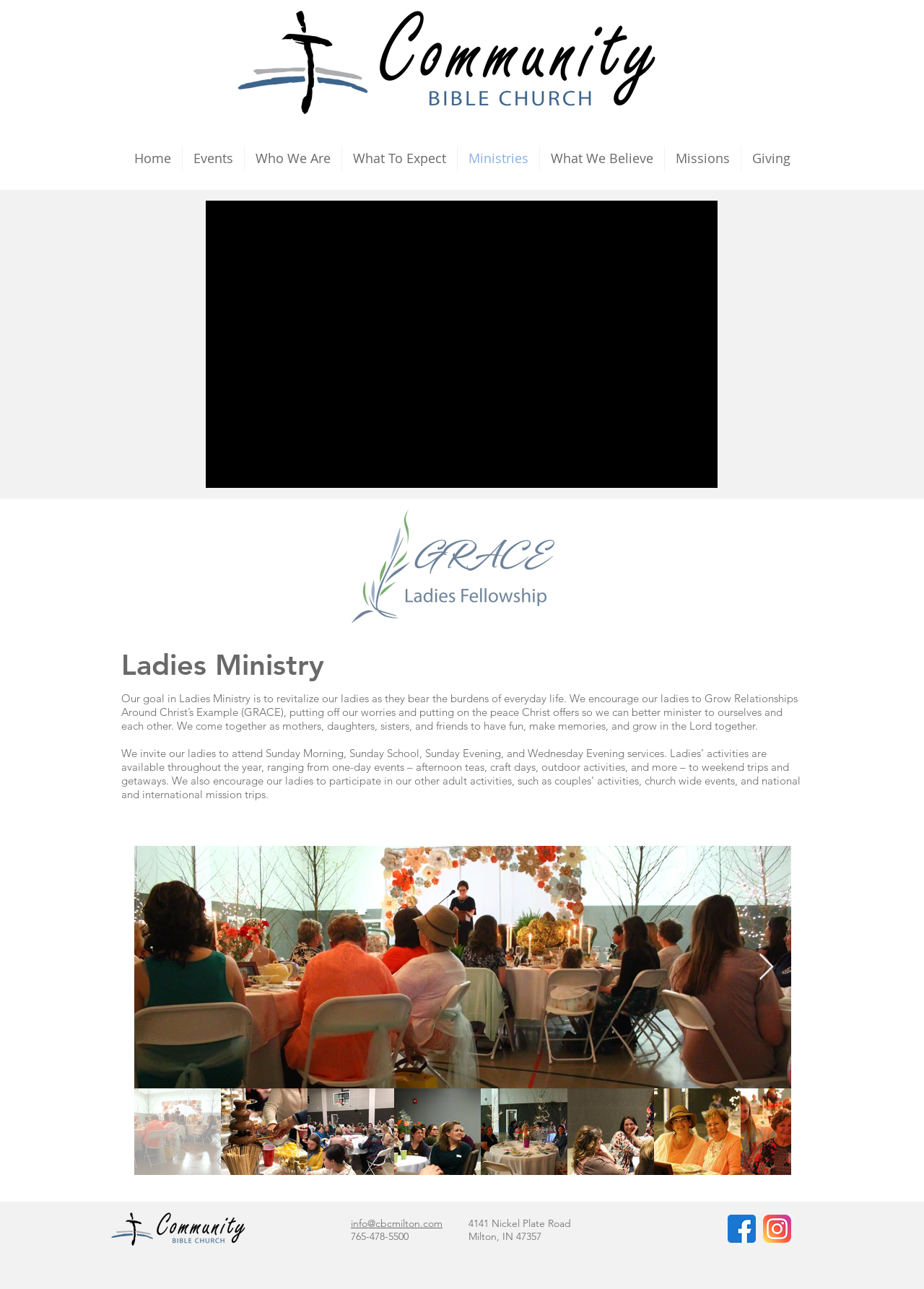What is the name of the church?
Based on the image, answer the question with as much detail as possible.

The name of the church can be found in the top-left corner of the webpage, where the logo 'FINAL CBC LOGO.png' is located, and it is also mentioned in the navigation menu as 'Ladies | Community Bible Church'.